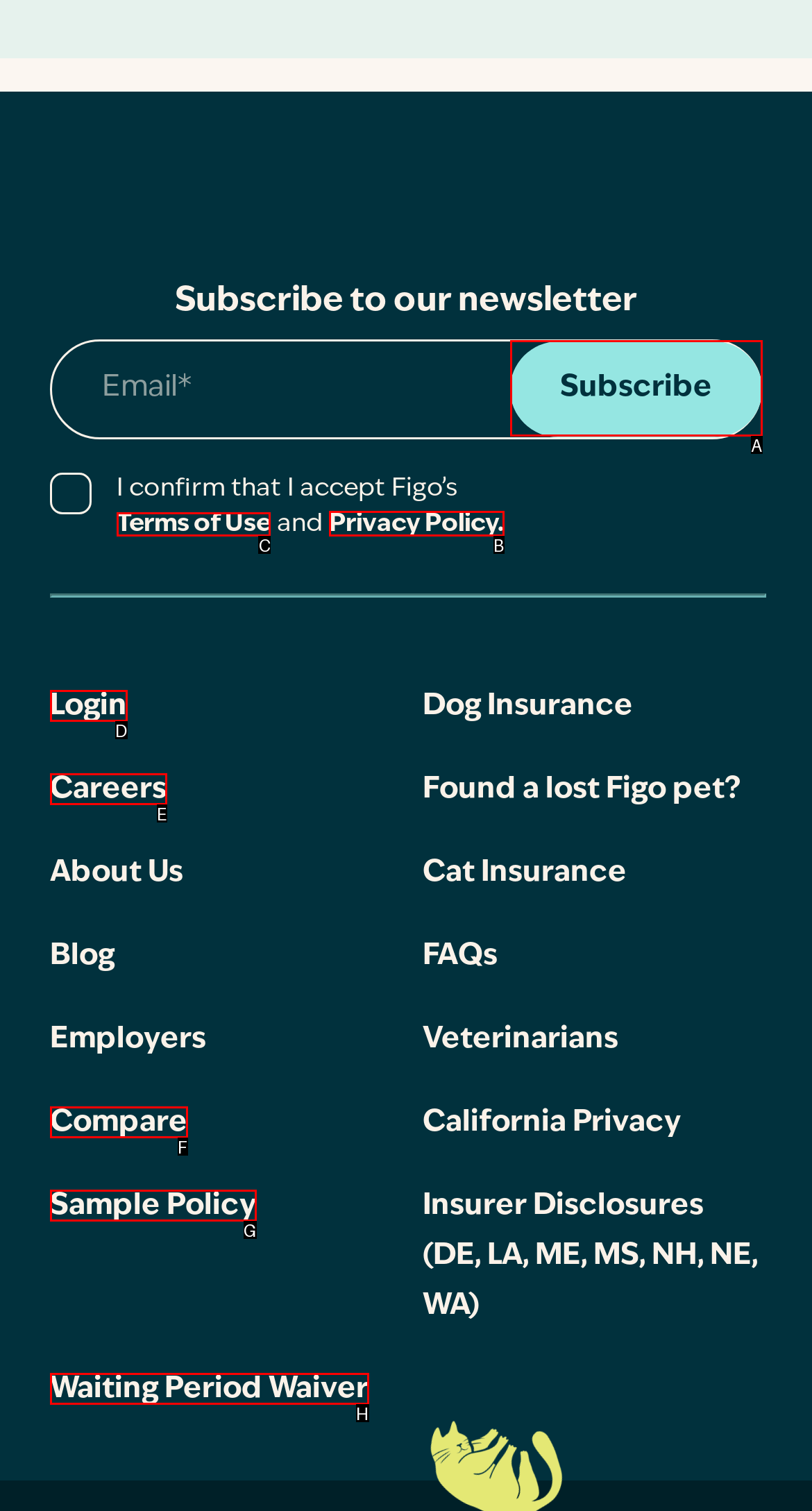Find the correct option to complete this instruction: Go to ABOUT US section. Reply with the corresponding letter.

None